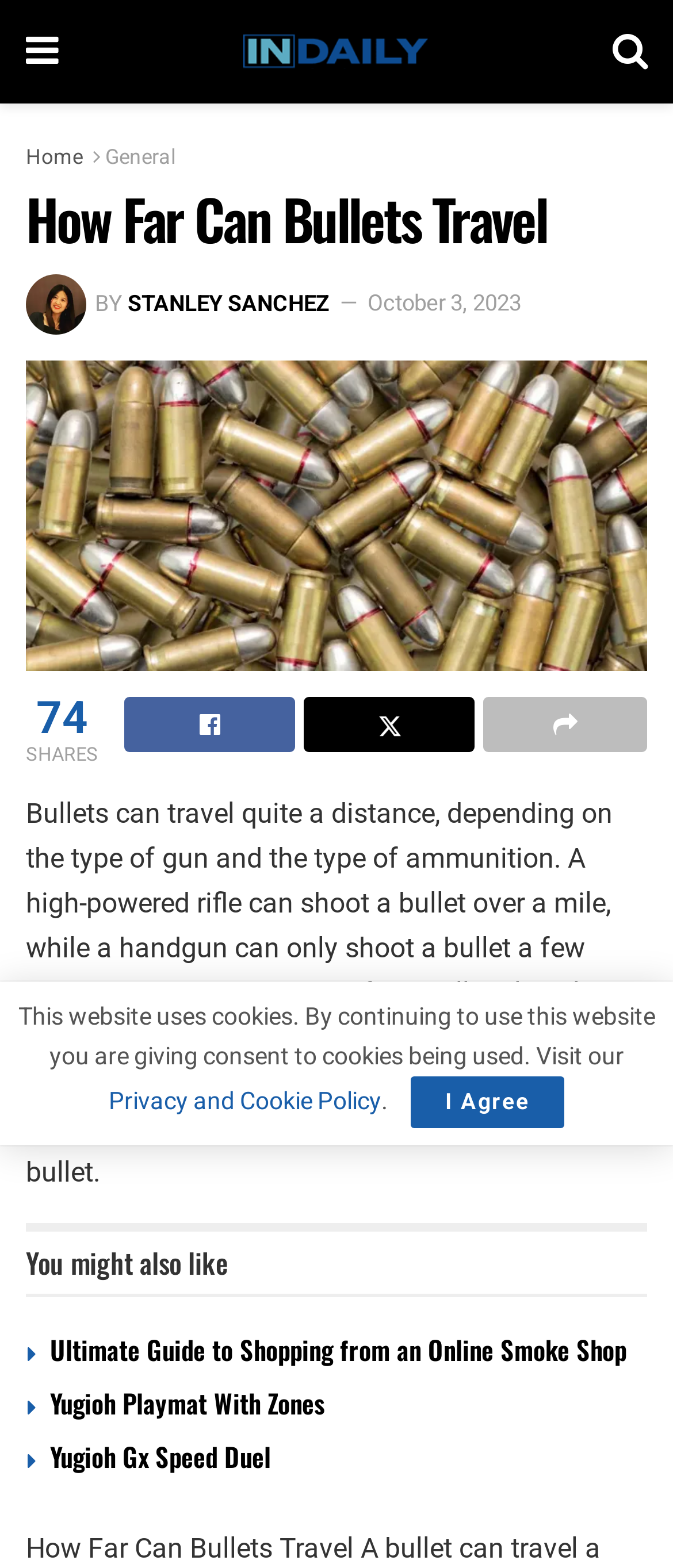Kindly determine the bounding box coordinates for the area that needs to be clicked to execute this instruction: "Visit the InfactDaily website".

[0.361, 0.022, 0.637, 0.044]